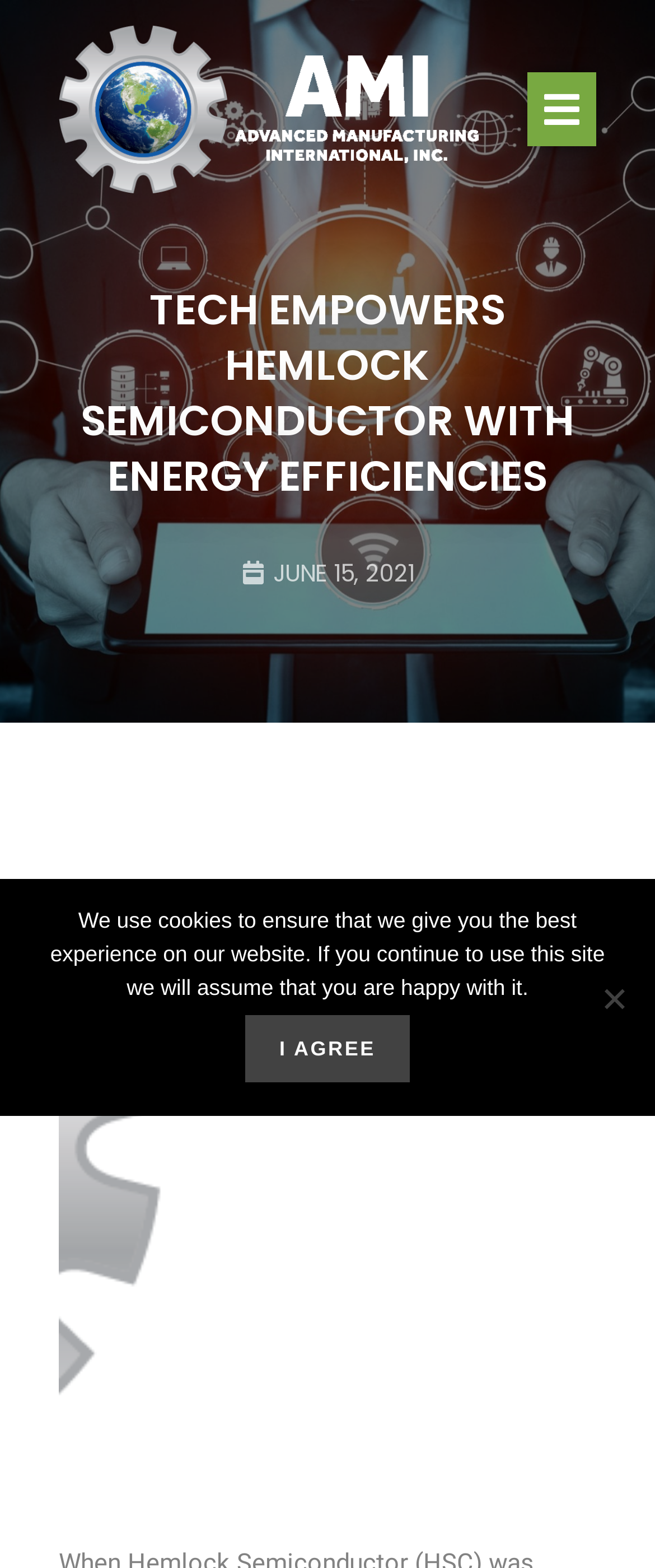Locate the bounding box coordinates of the area where you should click to accomplish the instruction: "Contact Us".

[0.351, 0.192, 0.949, 0.238]